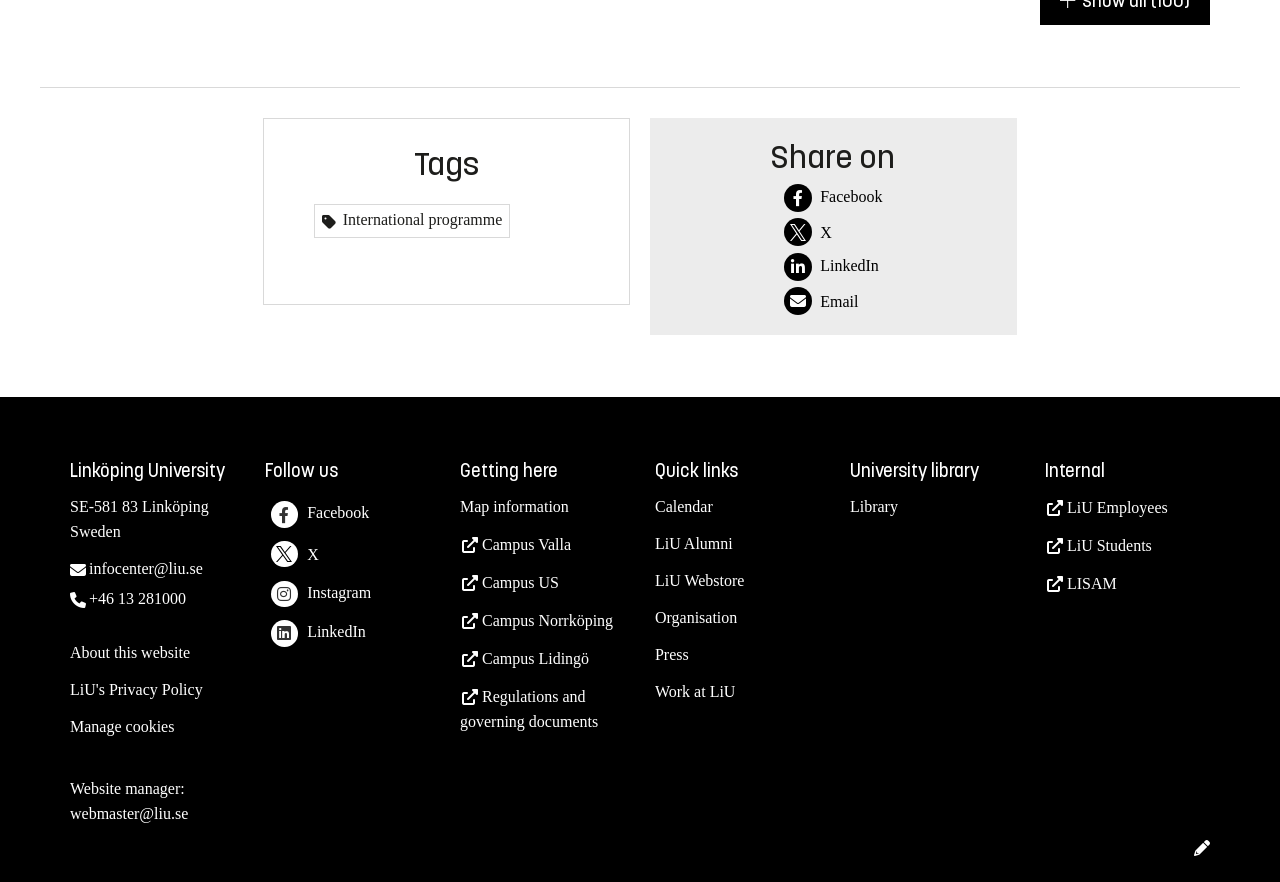Respond to the question below with a concise word or phrase:
What is the name of the library?

Library